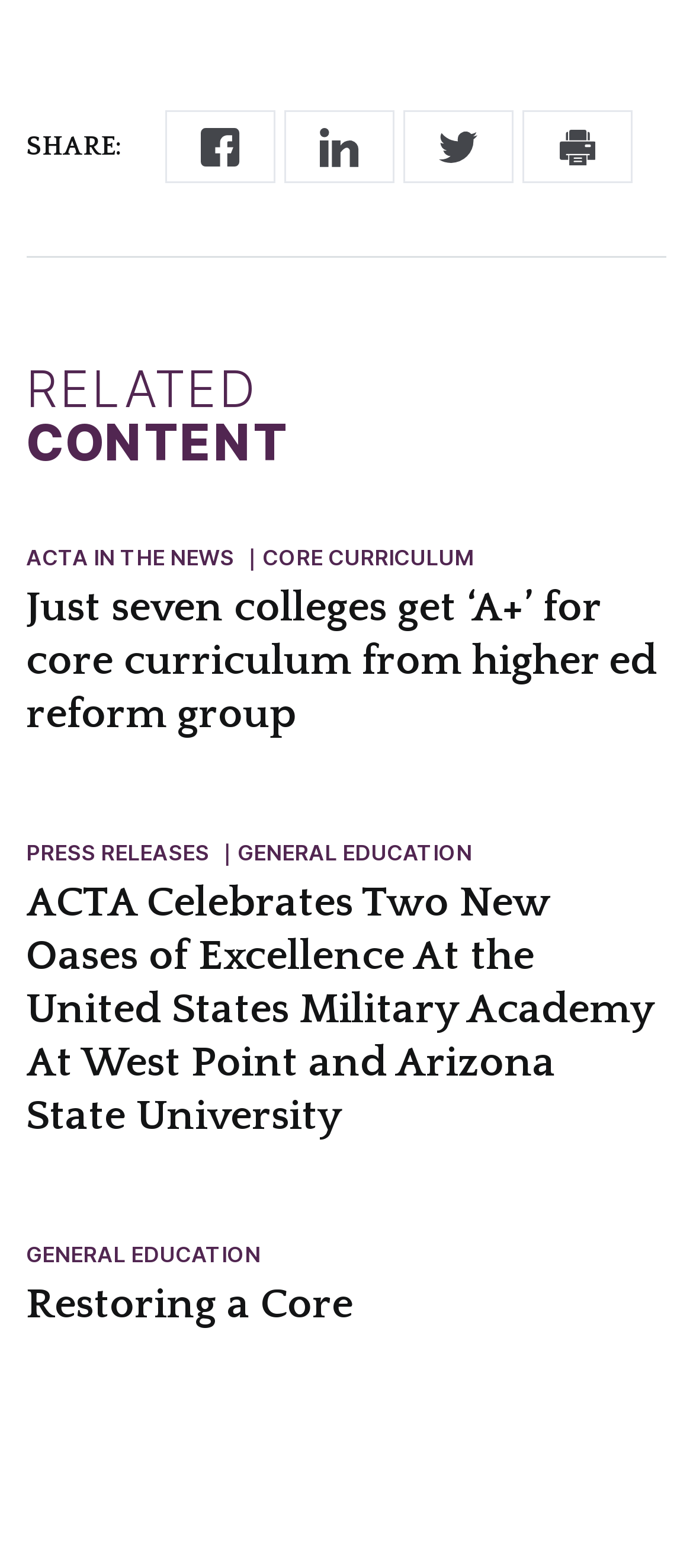How many images are on the webpage?
Using the information from the image, provide a comprehensive answer to the question.

I counted the number of images on the webpage, which are 4 in total, each associated with a link.